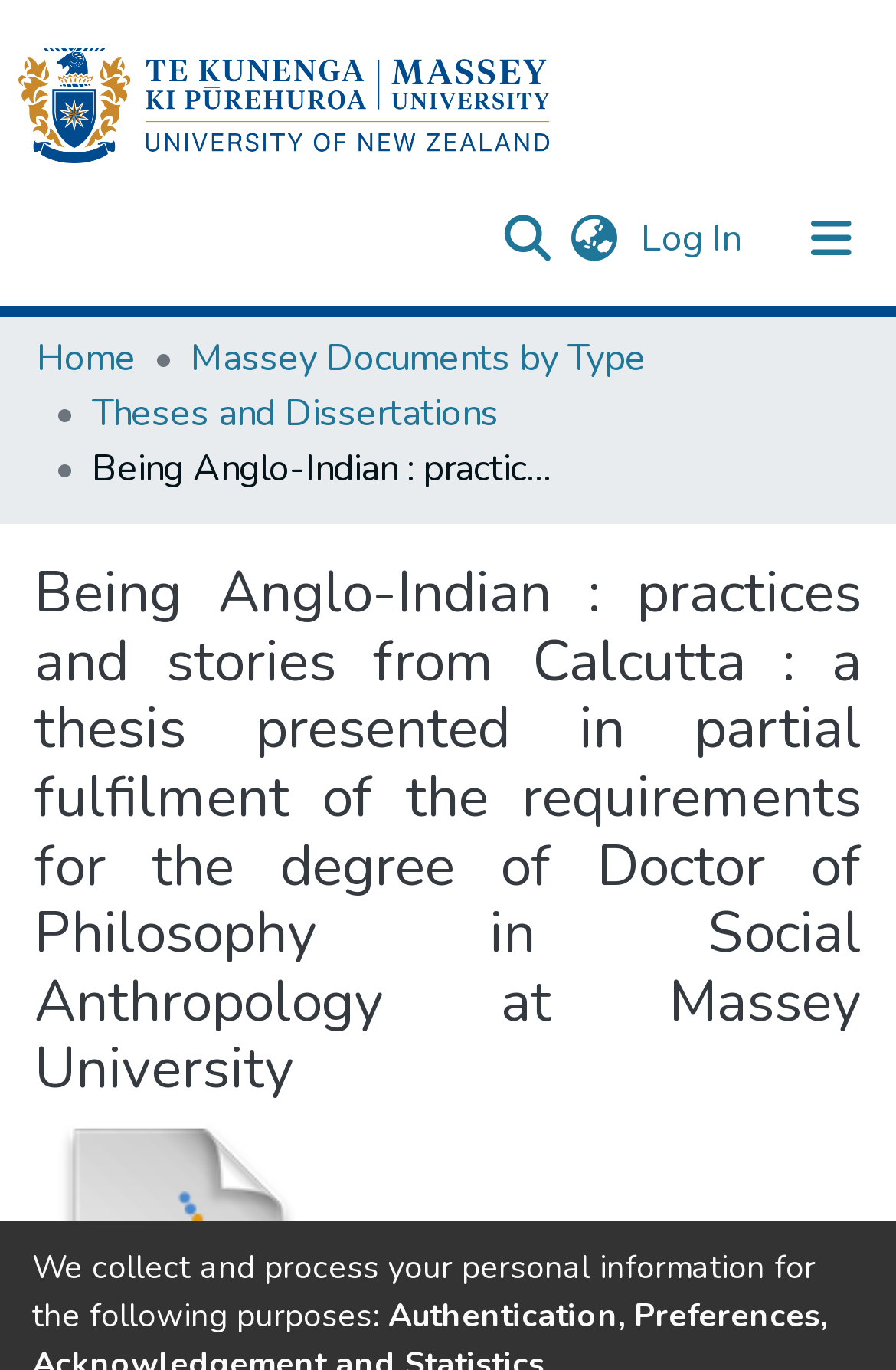What is the language switch button for?
Using the image, respond with a single word or phrase.

To switch language